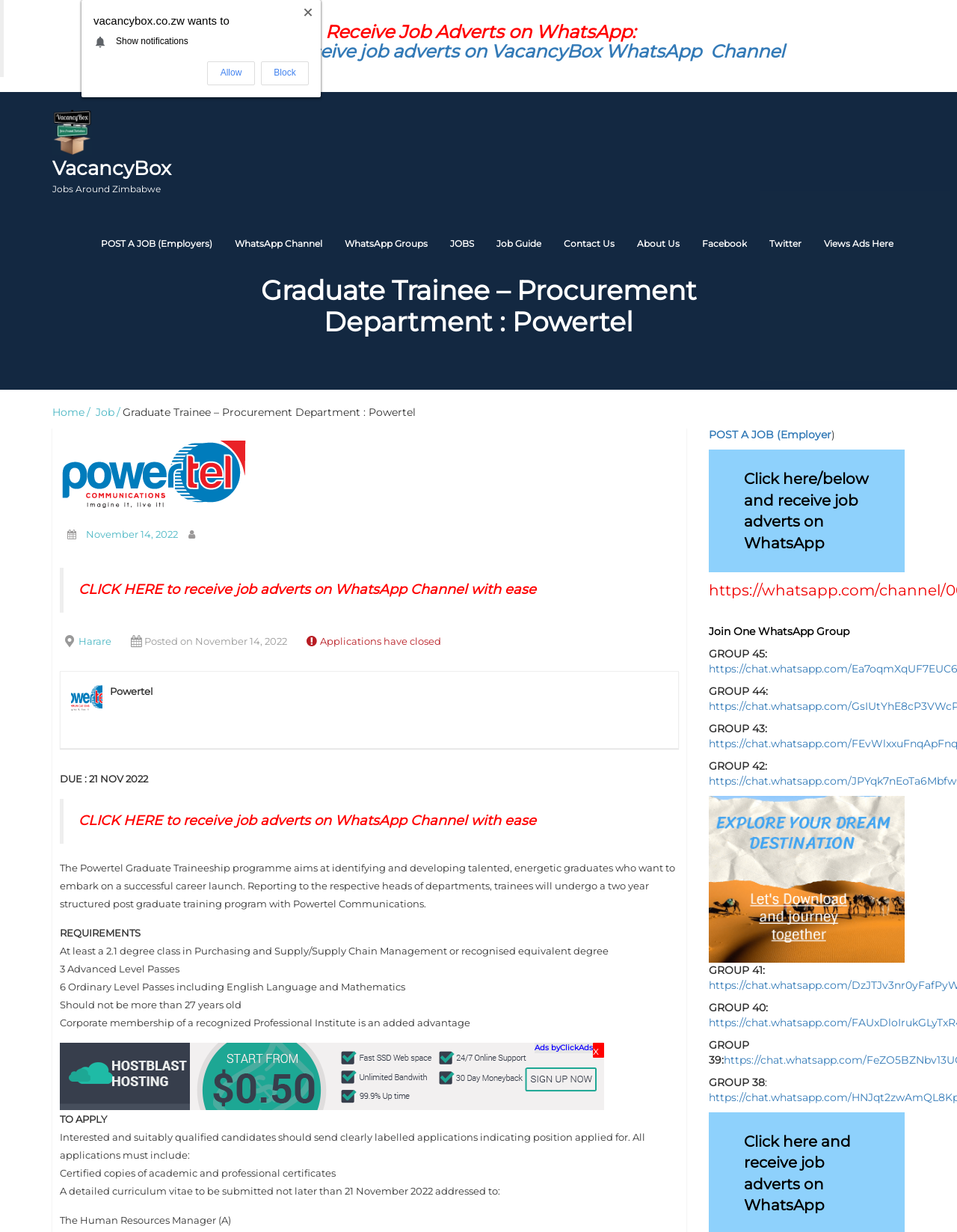Determine the bounding box coordinates for the clickable element required to fulfill the instruction: "Post a job". Provide the coordinates as four float numbers between 0 and 1, i.e., [left, top, right, bottom].

[0.105, 0.185, 0.222, 0.211]